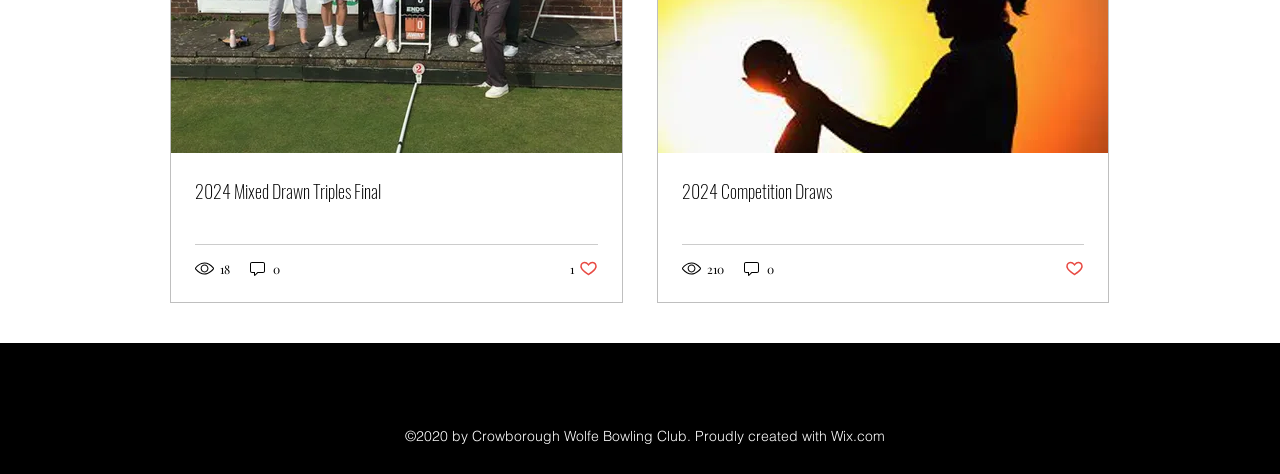Provide a one-word or short-phrase answer to the question:
How many comments does the first post have?

0 comments